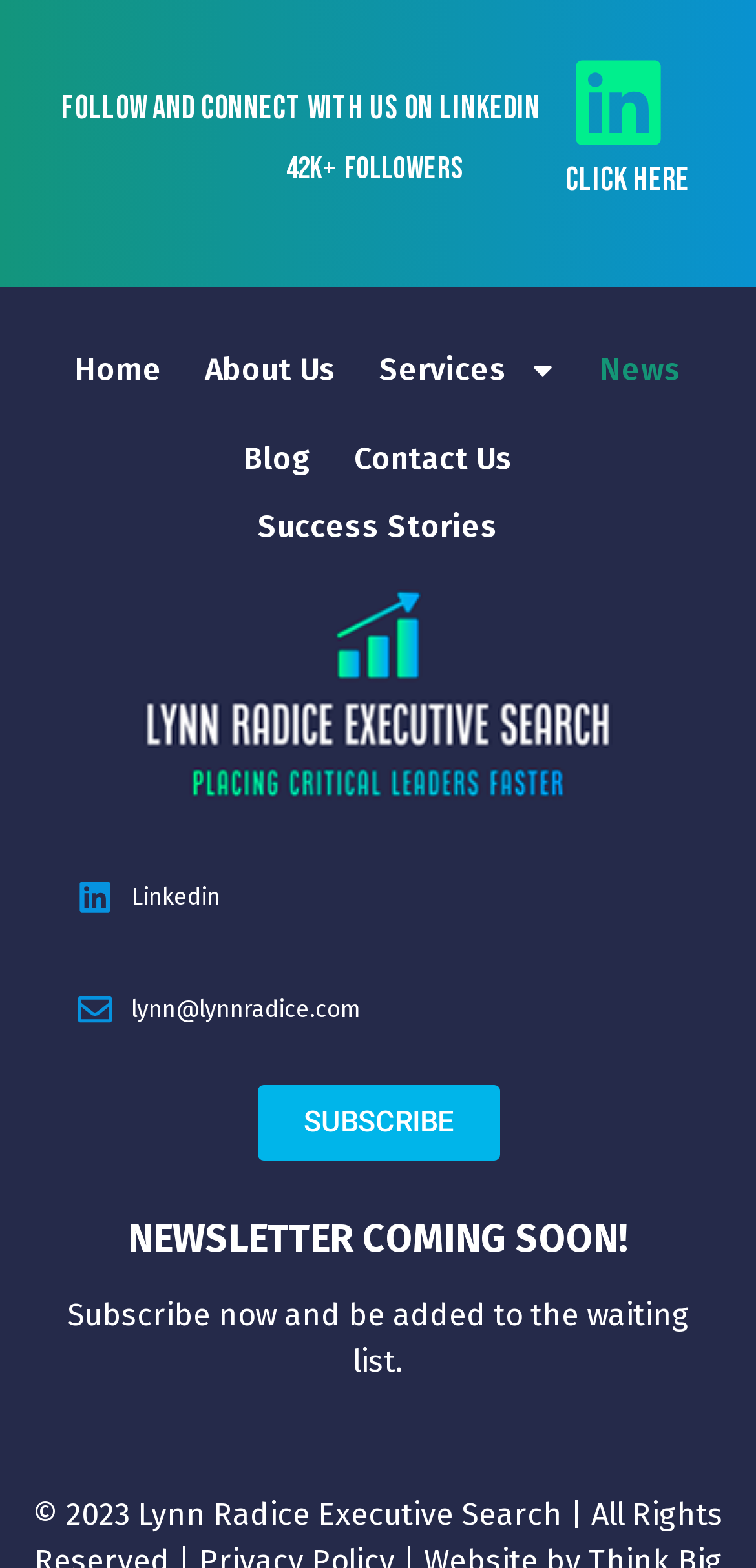Please give a short response to the question using one word or a phrase:
What is the text of the heading above the 'Subscribe' button?

NEWSLETTER COMING SOON!